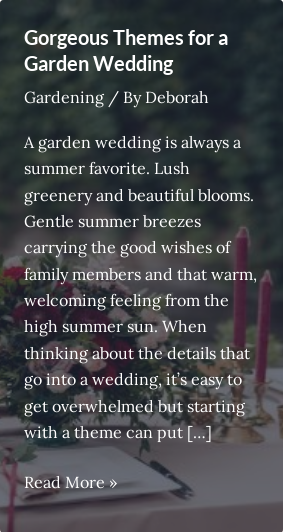Use a single word or phrase to answer the following:
What is the author's name of the article?

Deborah